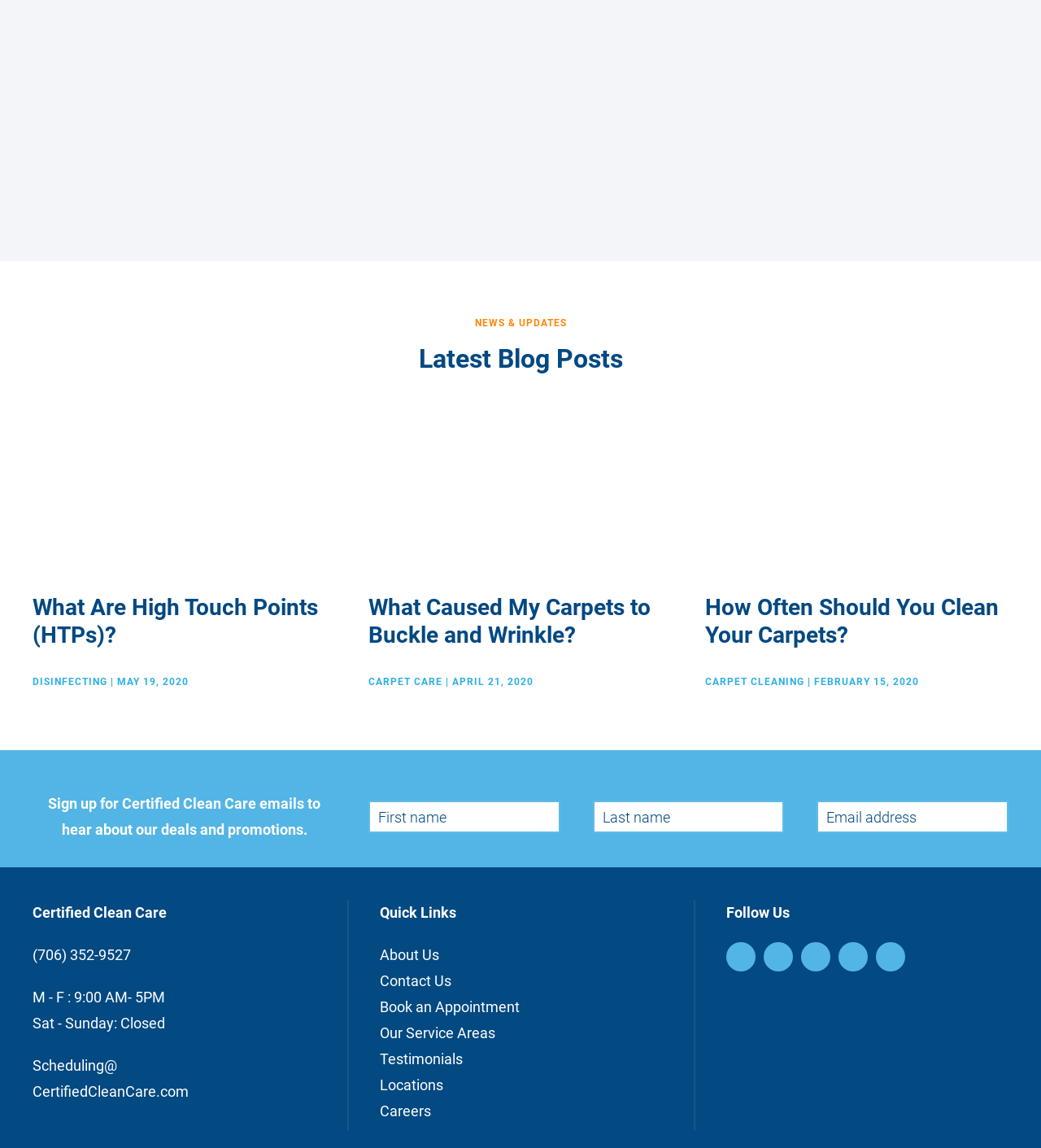Specify the bounding box coordinates for the region that must be clicked to perform the given instruction: "Read latest blog post".

[0.402, 0.299, 0.598, 0.326]